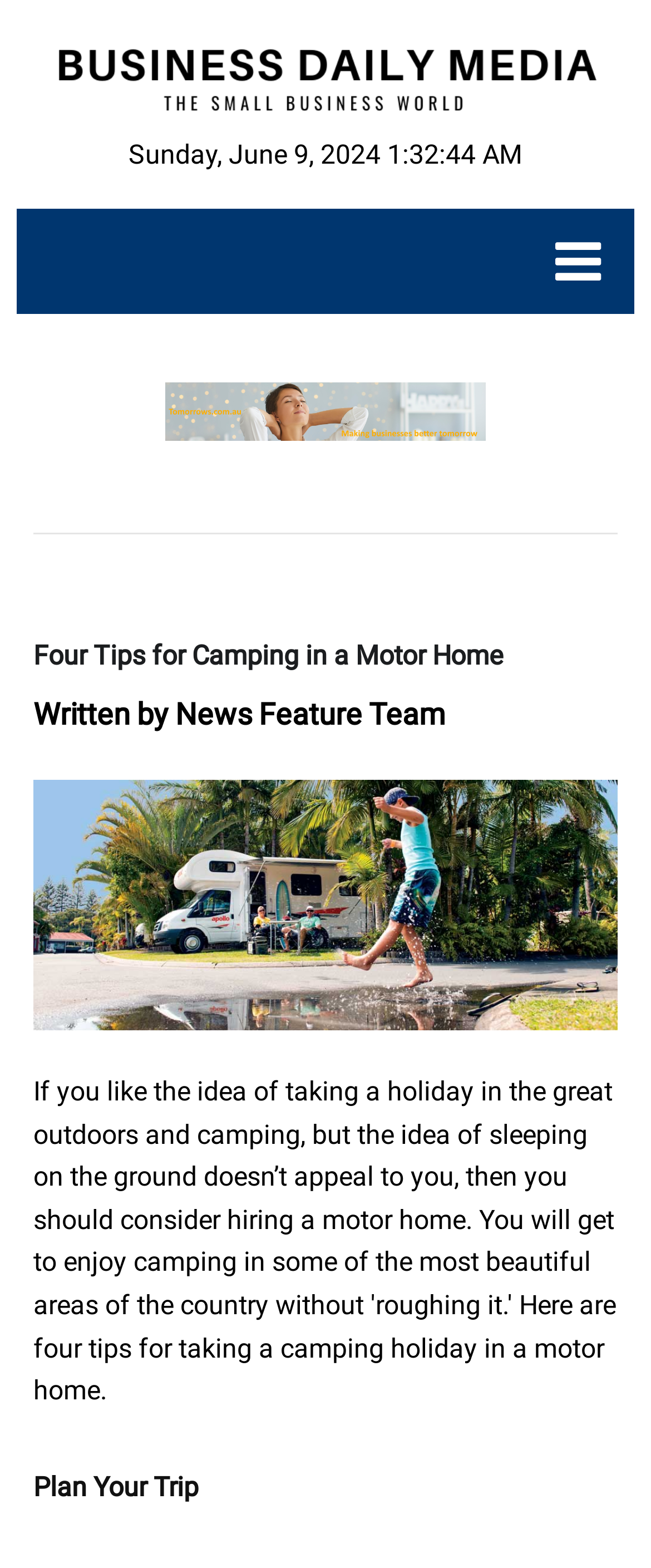Bounding box coordinates are specified in the format (top-left x, top-left y, bottom-right x, bottom-right y). All values are floating point numbers bounded between 0 and 1. Please provide the bounding box coordinate of the region this sentence describes: alt="Business Daily Media"

[0.077, 0.061, 0.923, 0.081]